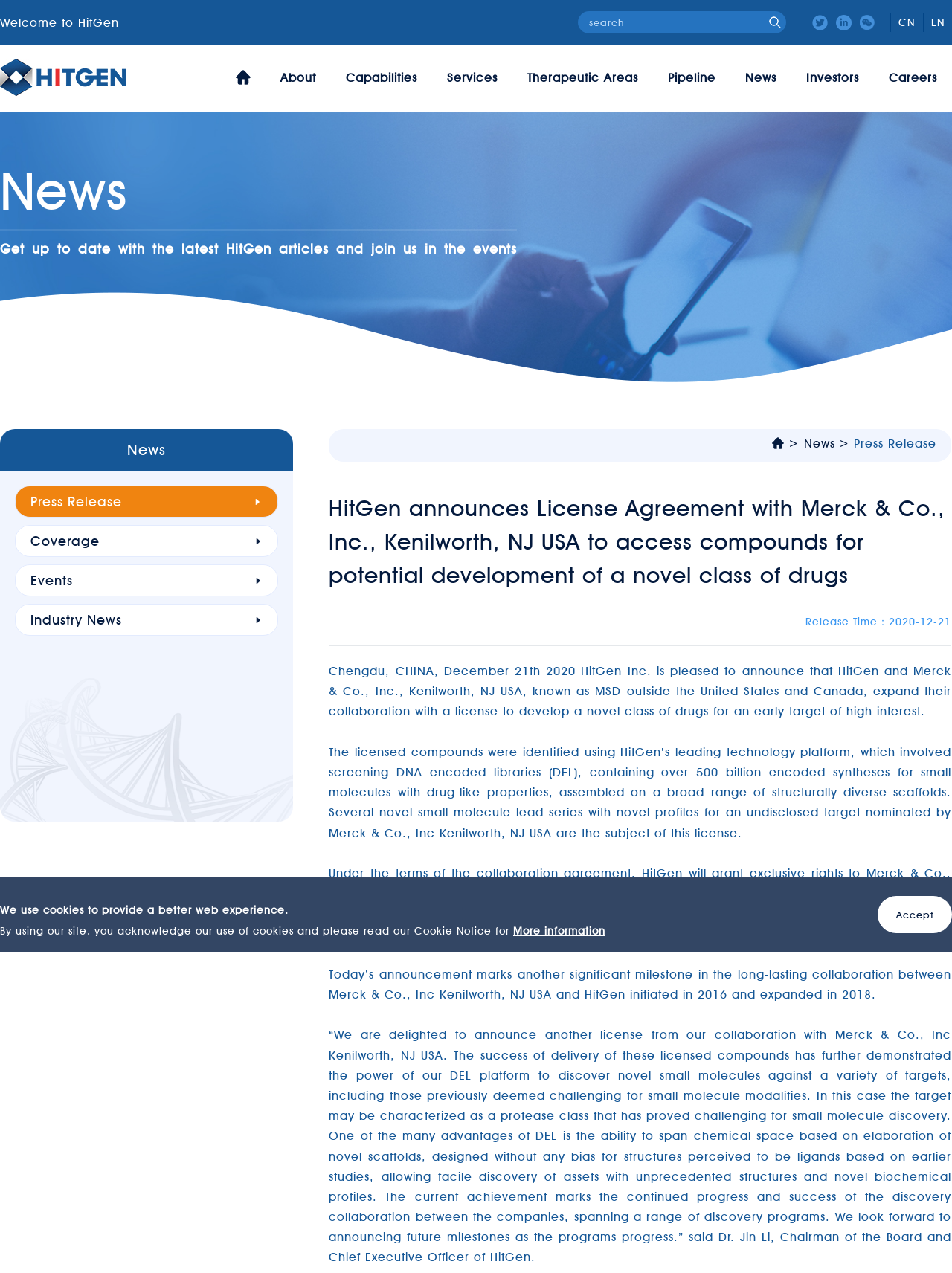Provide the bounding box coordinates for the area that should be clicked to complete the instruction: "go to About page".

[0.283, 0.035, 0.344, 0.088]